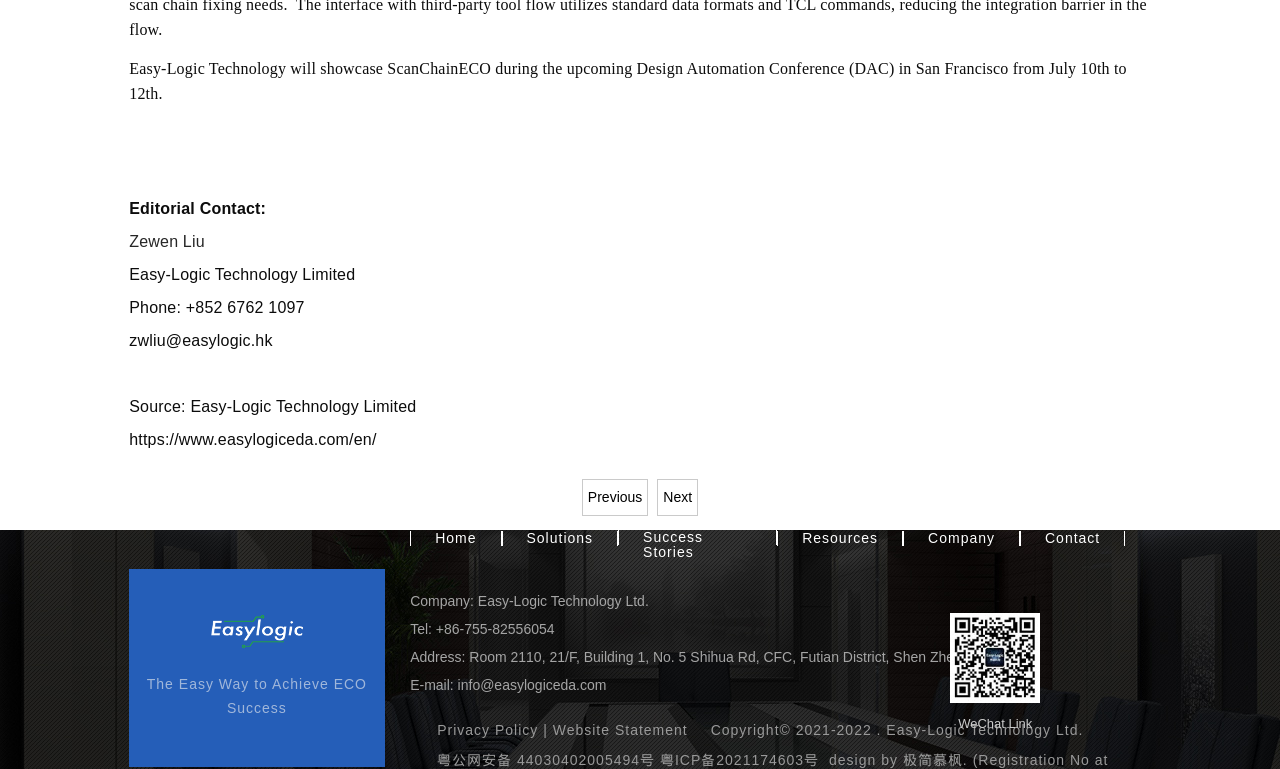Using the element description: "Privacy Policy", determine the bounding box coordinates. The coordinates should be in the format [left, top, right, bottom], with values between 0 and 1.

[0.342, 0.939, 0.421, 0.96]